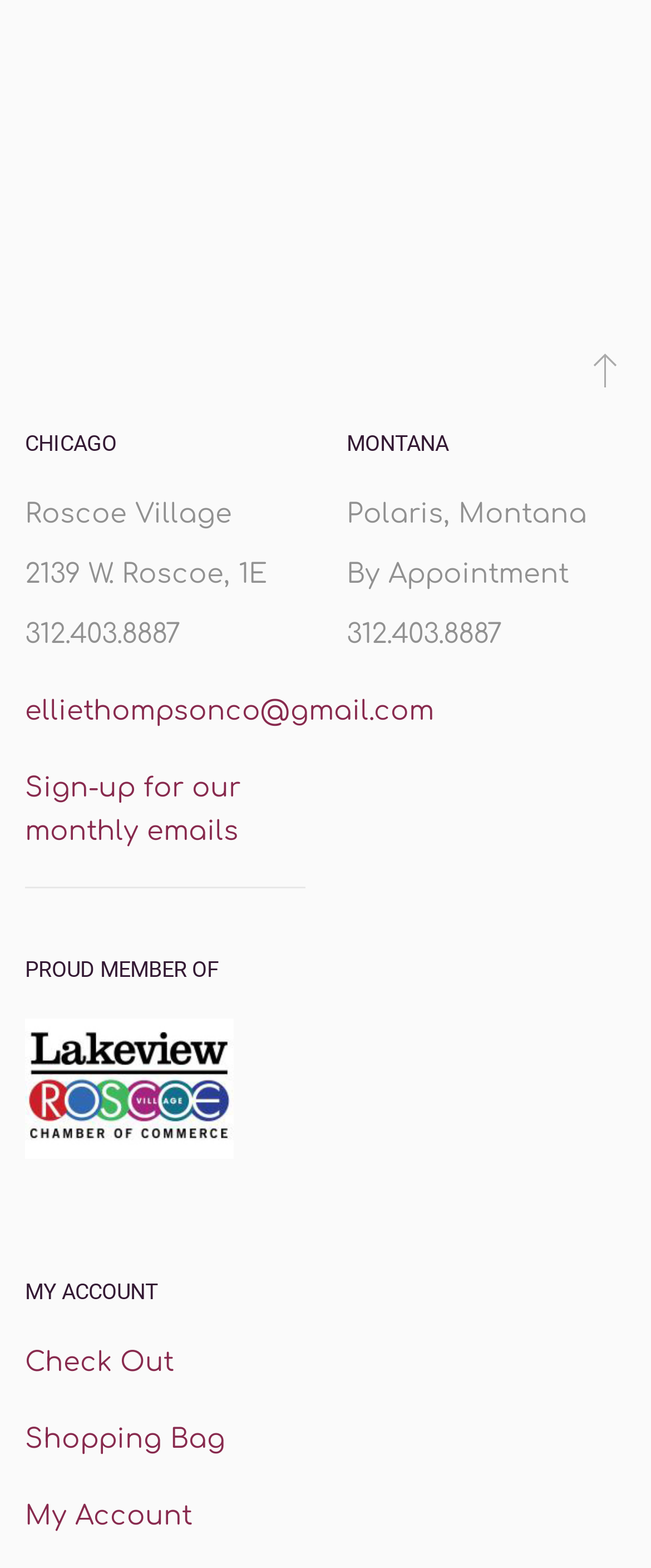What is the city mentioned in the top-left corner?
Please provide a comprehensive answer based on the contents of the image.

I found the heading 'CHICAGO' at the top-left corner of the webpage, which indicates the city.